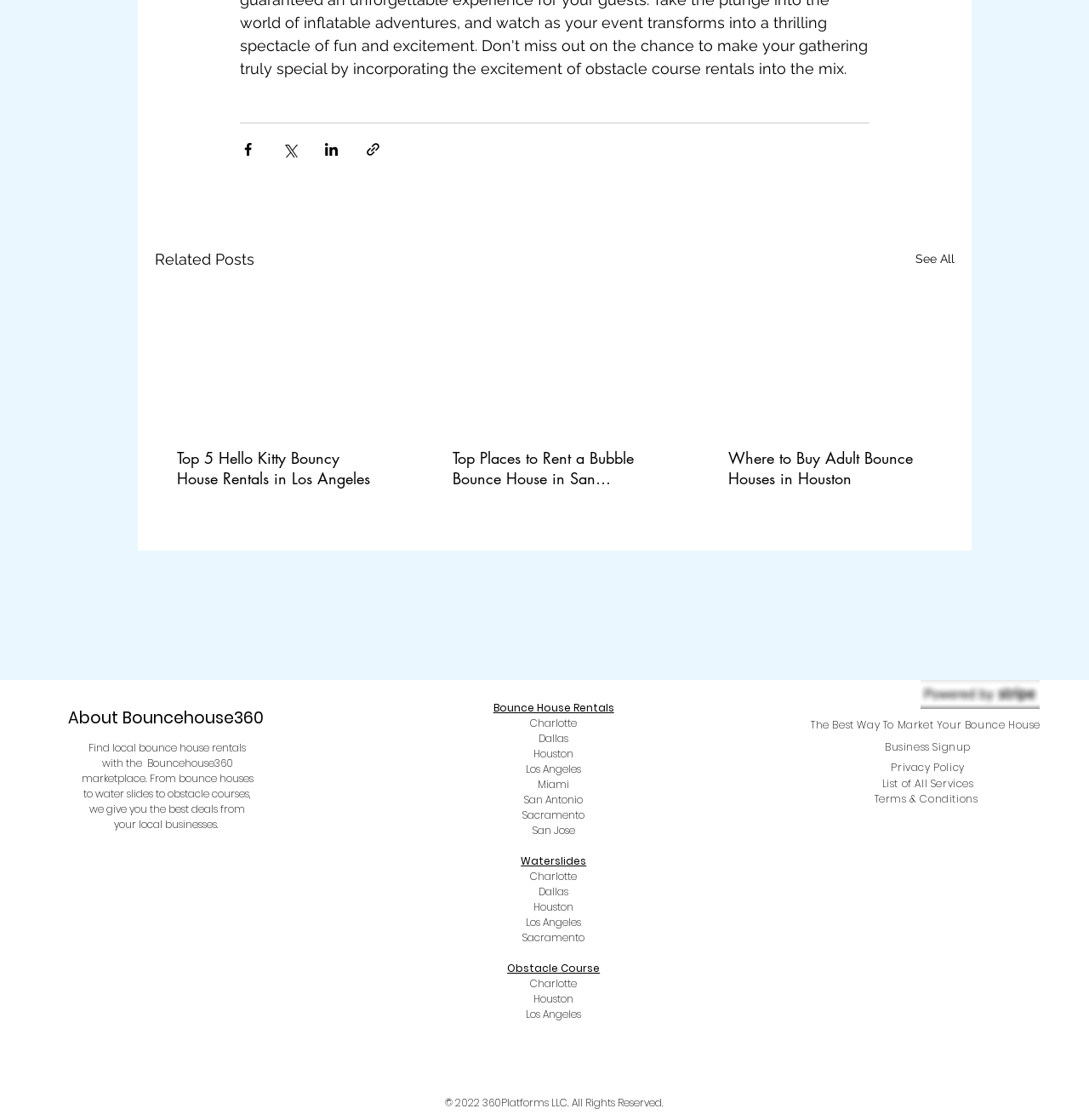Find the bounding box coordinates of the element to click in order to complete the given instruction: "See all related posts."

[0.841, 0.221, 0.877, 0.243]